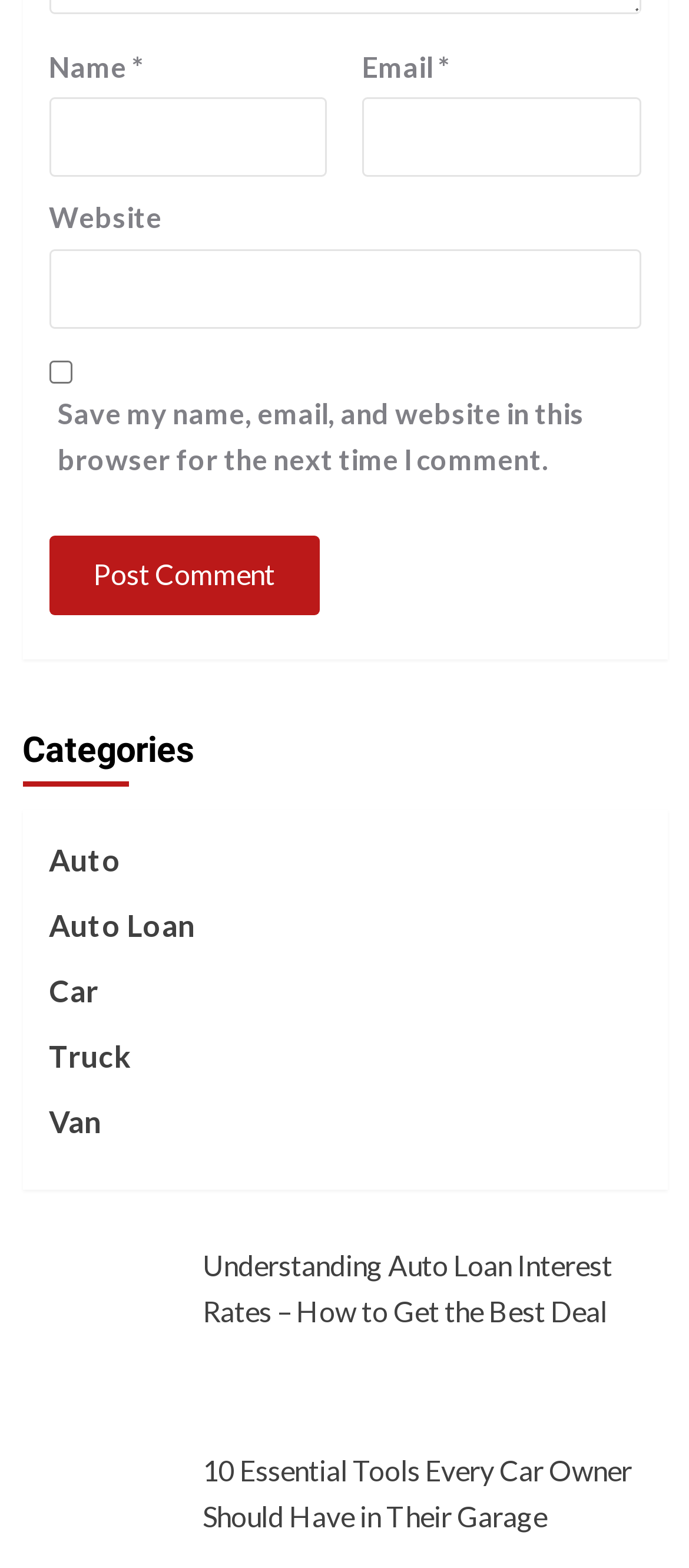Use a single word or phrase to answer the question:
How many categories are listed?

5